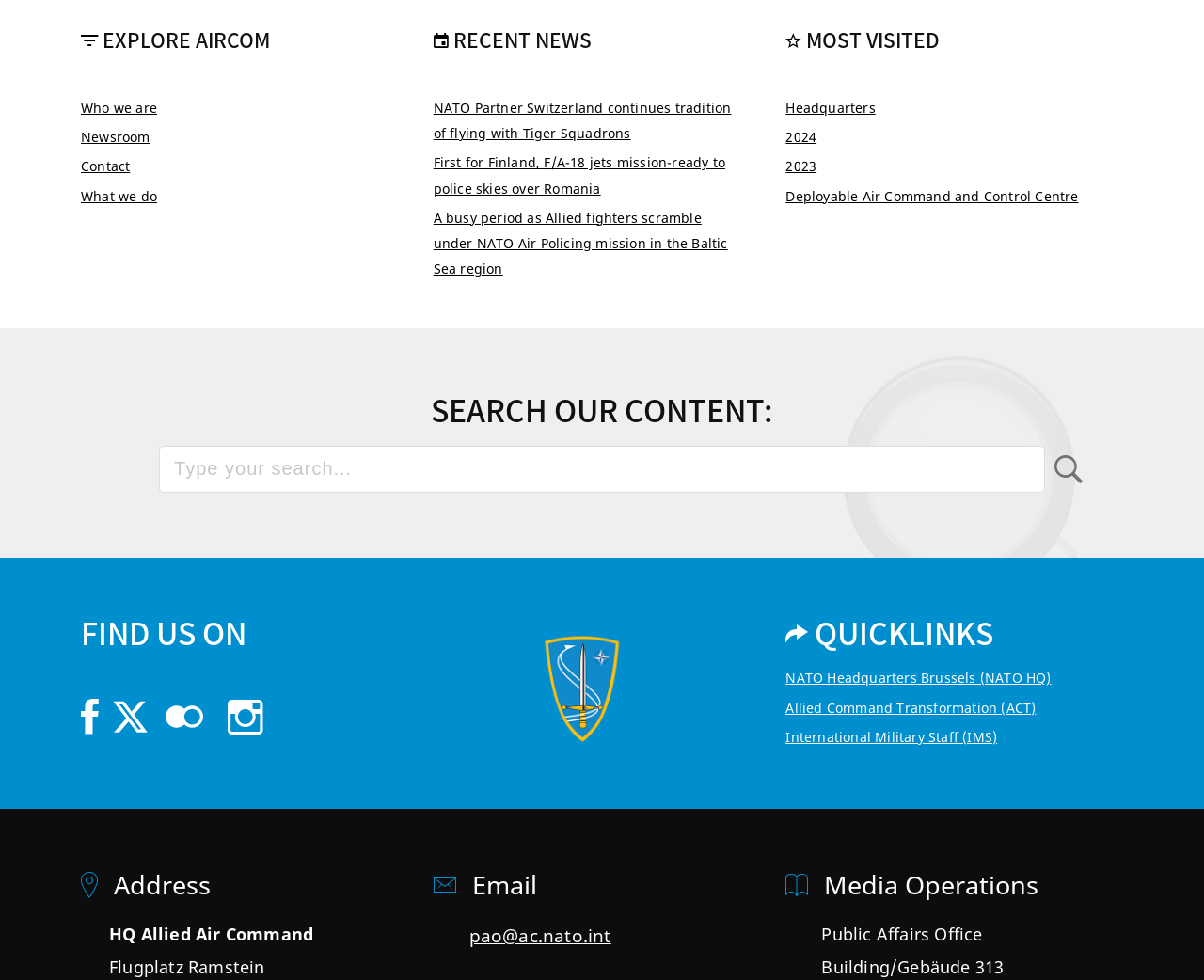Refer to the image and provide an in-depth answer to the question: 
What social media platforms can be found on this webpage?

The social media platforms can be found in the section with the heading 'FIND US ON' at the bottom of the webpage, which contains links to Twitter and Flickr, represented by their respective icons.